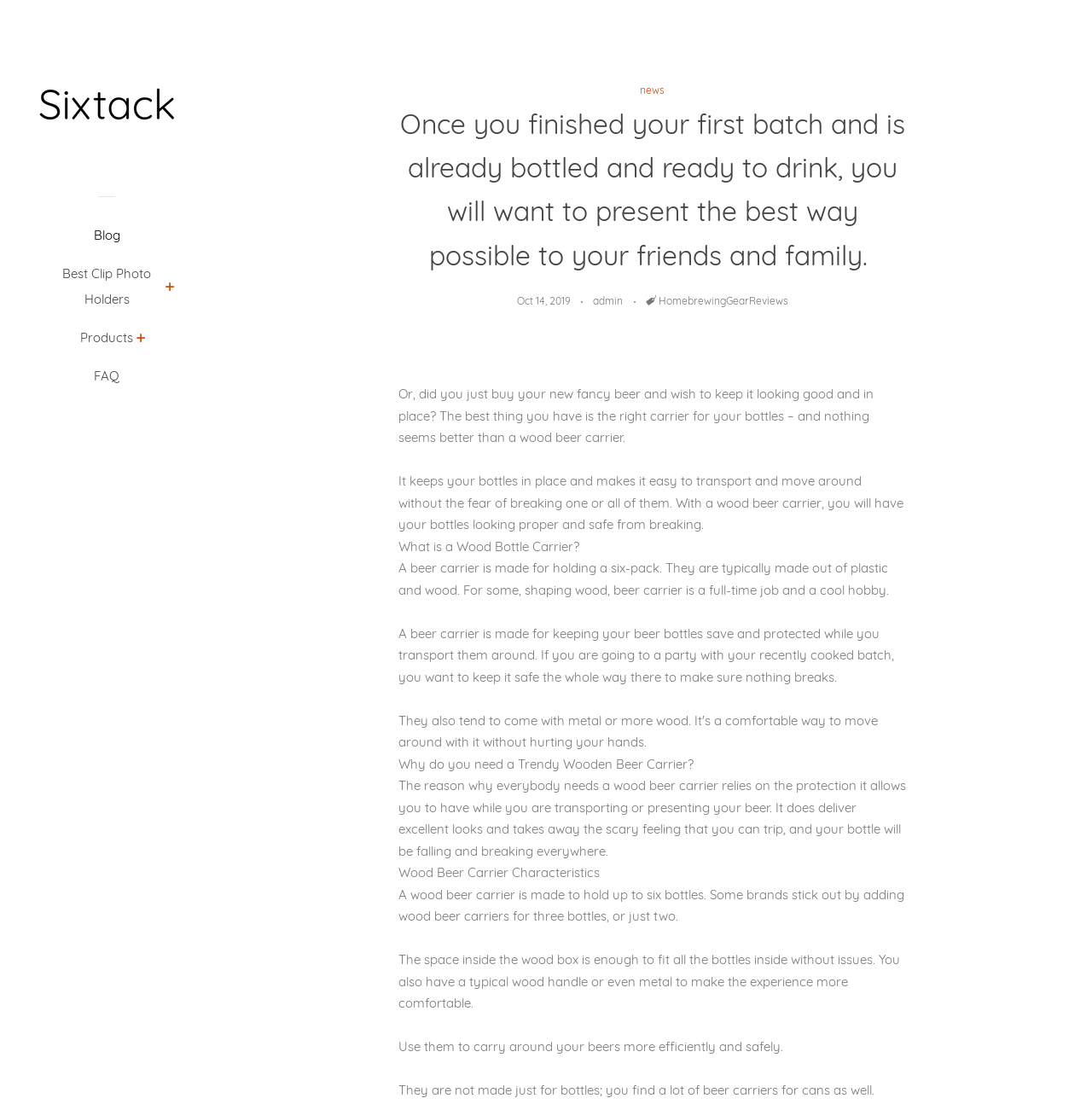What is the main topic of this webpage?
Please use the image to provide a one-word or short phrase answer.

Wood beer carrier